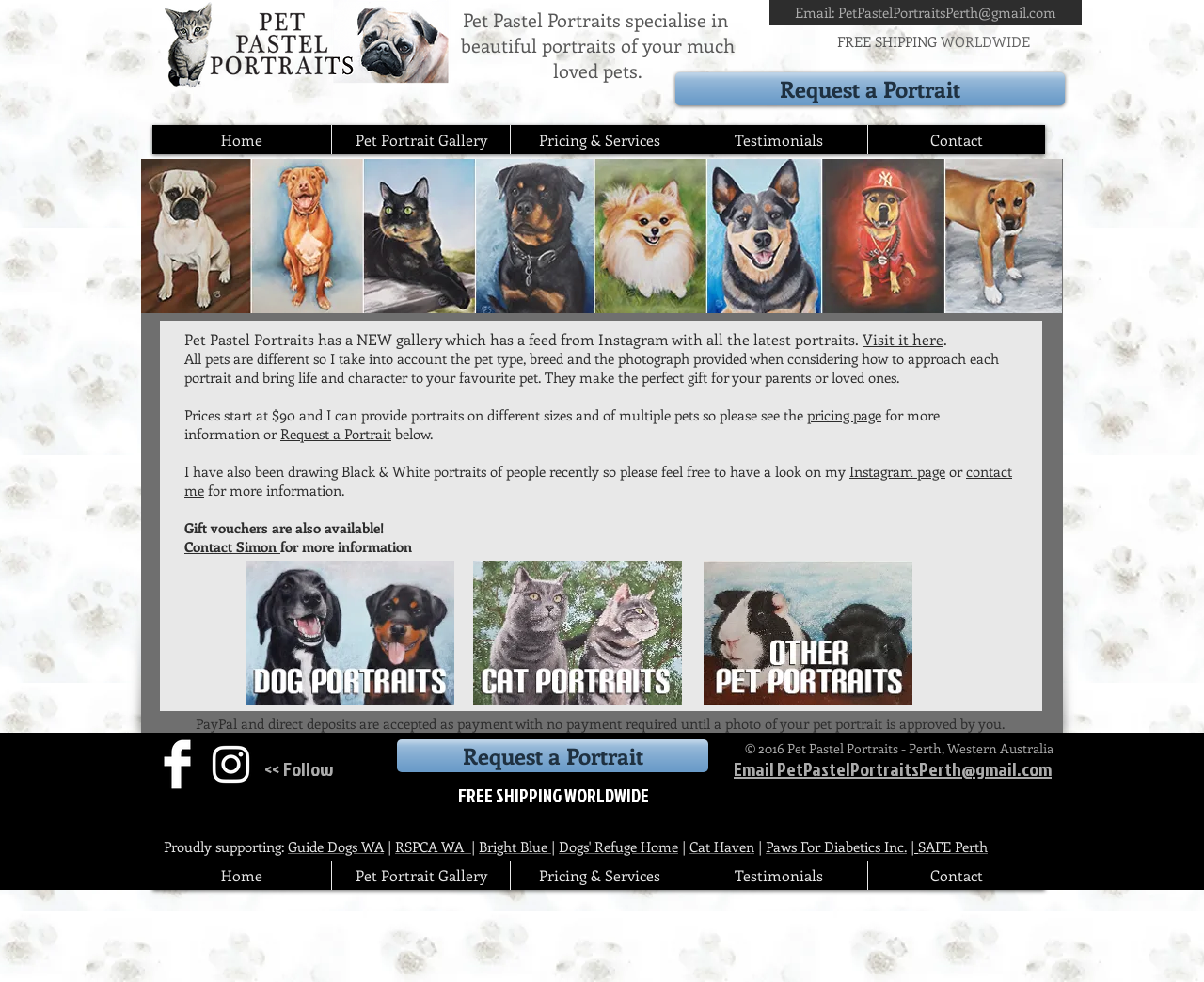From the screenshot, find the bounding box of the UI element matching this description: "Contact Simon". Supply the bounding box coordinates in the form [left, top, right, bottom], each a float between 0 and 1.

[0.153, 0.547, 0.233, 0.566]